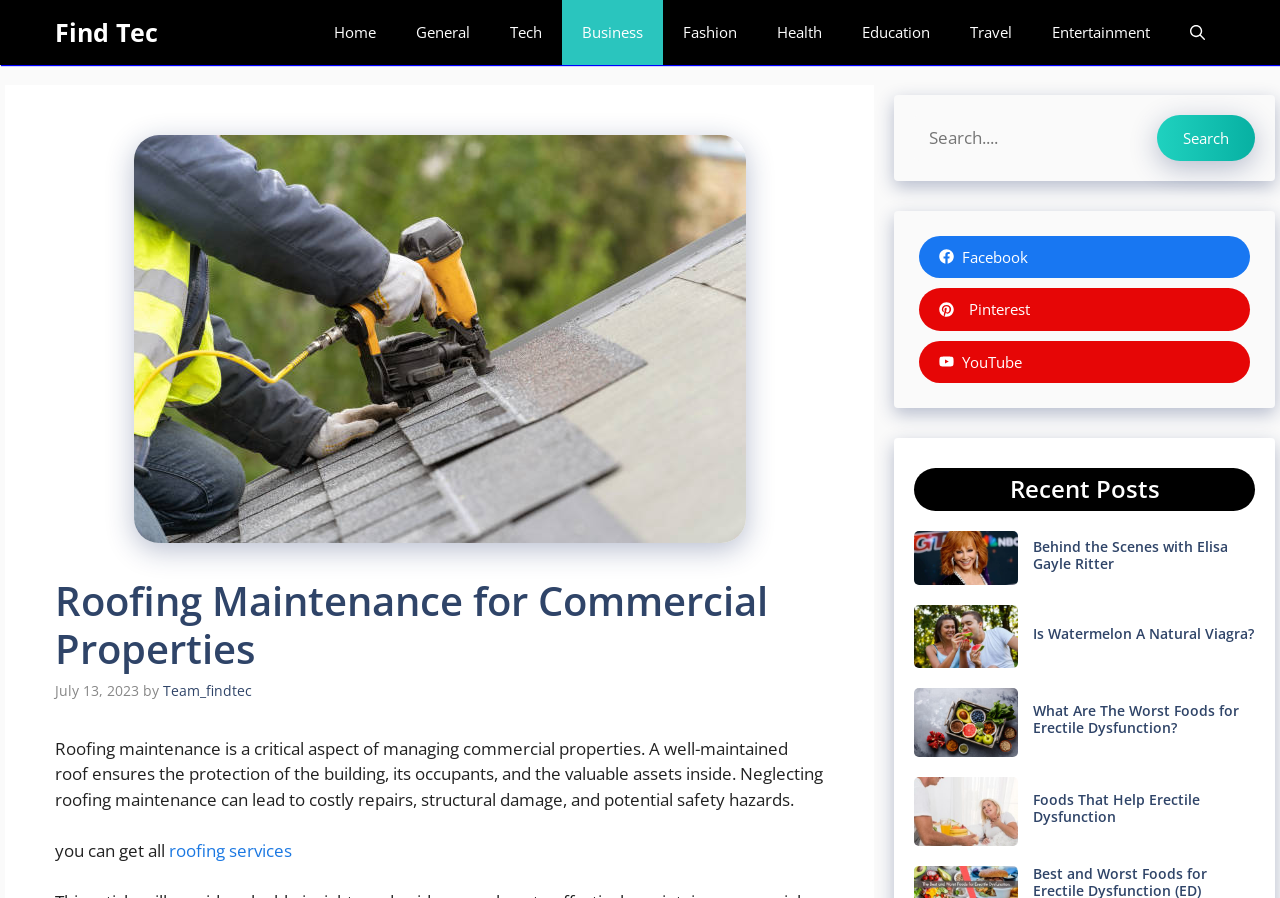Analyze and describe the webpage in a detailed narrative.

The webpage is about roofing maintenance for commercial properties. At the top, there is a navigation bar with 9 links, including "Home", "General", "Tech", and others, aligned horizontally across the page. Below the navigation bar, there is a button to open a search function. 

On the left side of the page, there is a large image related to roofing maintenance, taking up about half of the page's width. Above the image, there is a header with the title "Roofing Maintenance for Commercial Properties" and a timestamp "July 13, 2023". Below the timestamp, there is a text block that explains the importance of roofing maintenance, followed by a link to "roofing services".

On the right side of the page, there is a search bar with a search button. Below the search bar, there are three social media links to Facebook, Pinterest, and YouTube. 

Further down the page, there is a section titled "Recent Posts" with four articles, each with a heading, an image, and a link to the article. The articles are about various topics, including an interview with Elisa Gayle Ritter, the health benefits of watermelon, and foods that affect erectile dysfunction.